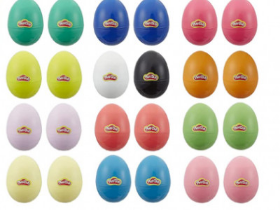What is the price of the Play-Doh Eggs 24-Pack?
Please answer the question with as much detail and depth as you can.

The price of the product is mentioned in the caption, stating that the 'Play-Doh Eggs 24-Pack' is priced at $25.59, making it an exciting addition to any child's toy collection.